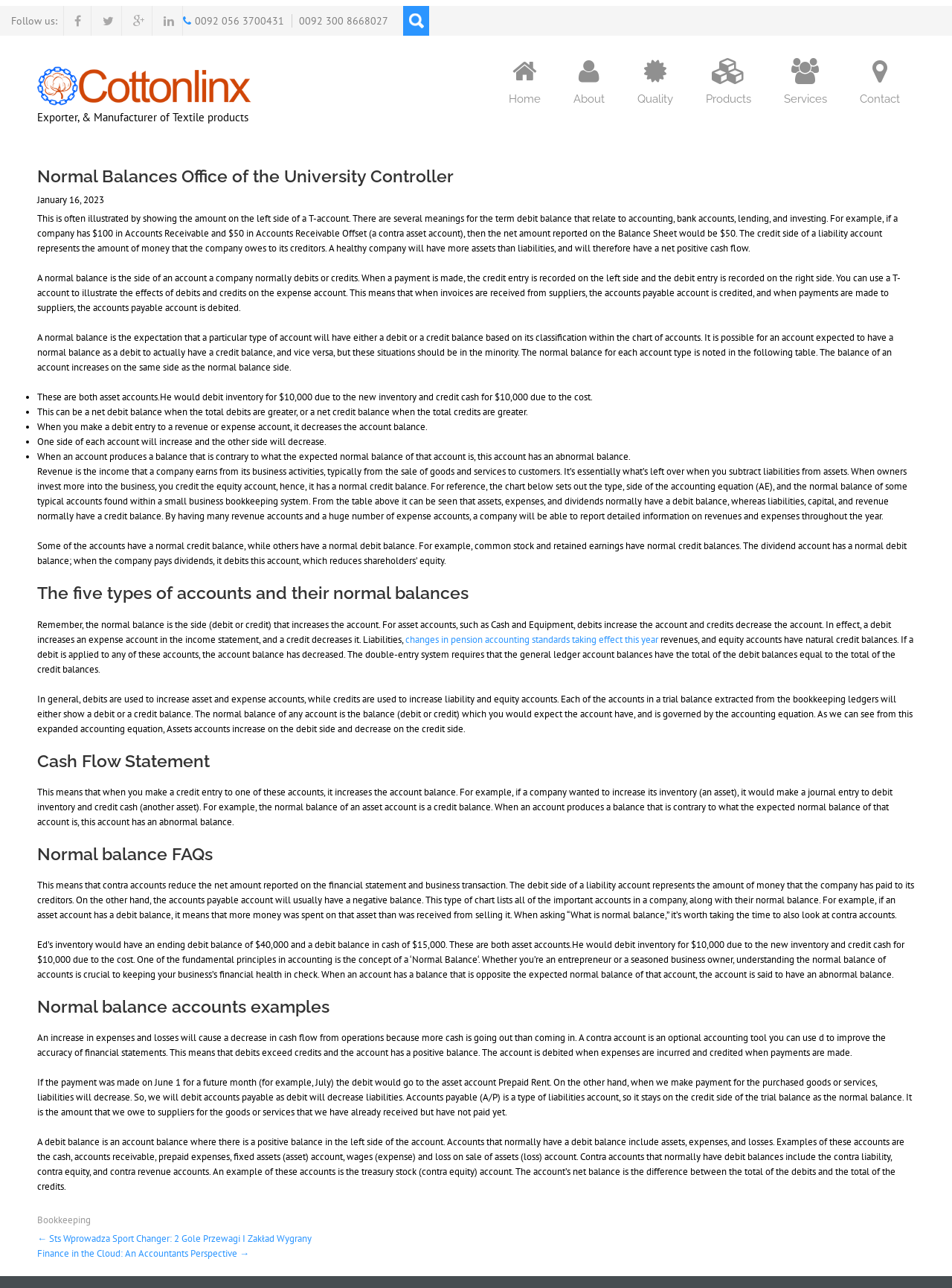Carefully observe the image and respond to the question with a detailed answer:
What is the normal balance of an asset account?

According to the webpage, an asset account normally has a debit balance, which means that debits increase the account and credits decrease the account.